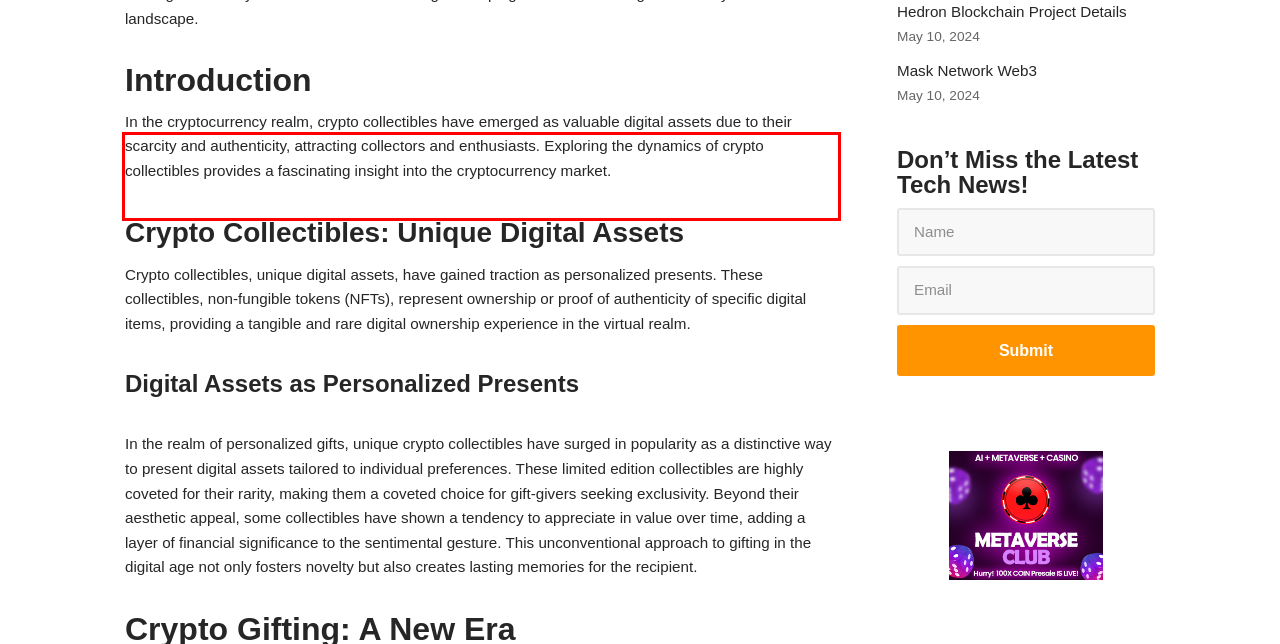Identify and transcribe the text content enclosed by the red bounding box in the given screenshot.

In the cryptocurrency realm, crypto collectibles have emerged as valuable digital assets due to their scarcity and authenticity, attracting collectors and enthusiasts. Exploring the dynamics of crypto collectibles provides a fascinating insight into the cryptocurrency market.